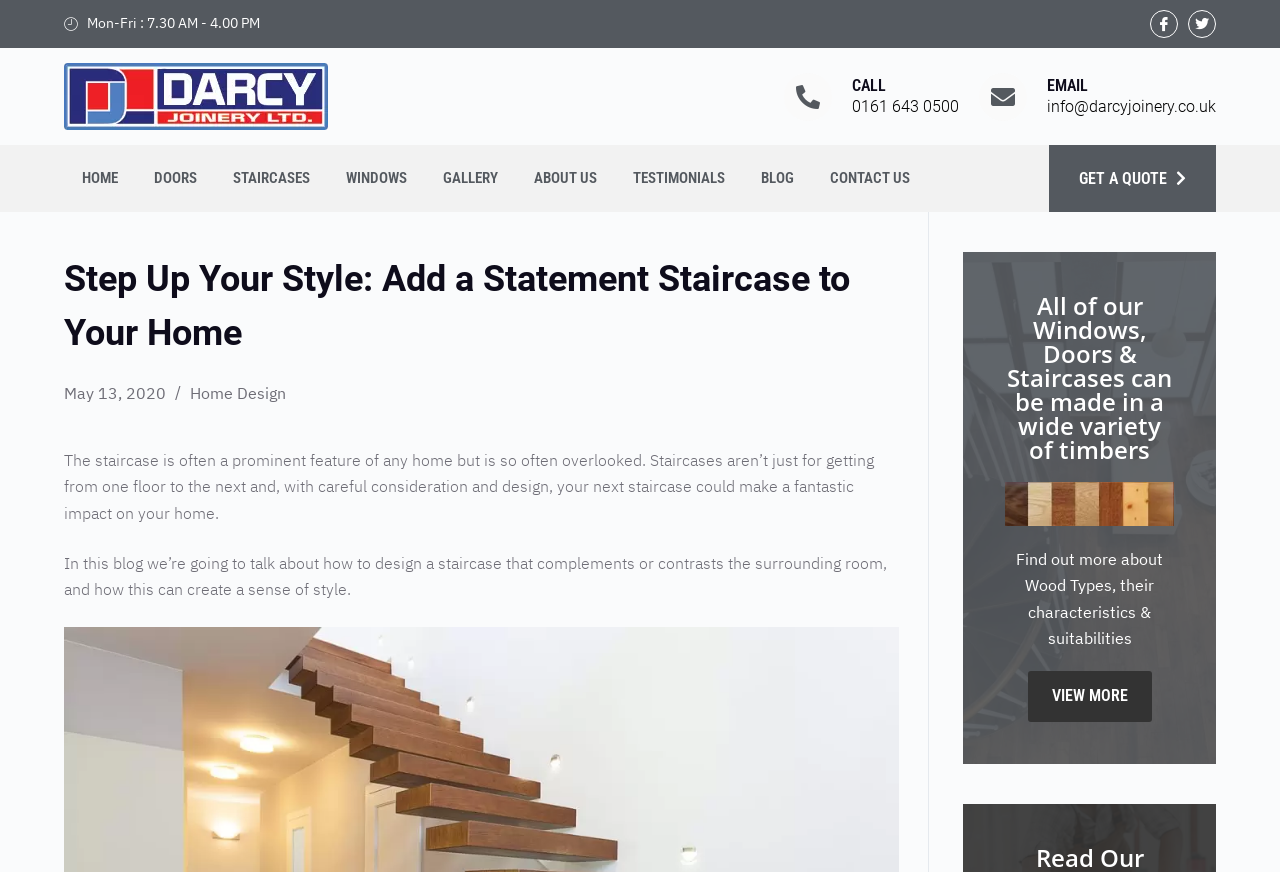What is the company's phone number?
Provide an in-depth and detailed explanation in response to the question.

The phone number can be found in the contact information section, where it is listed as '0161 643 0500'.